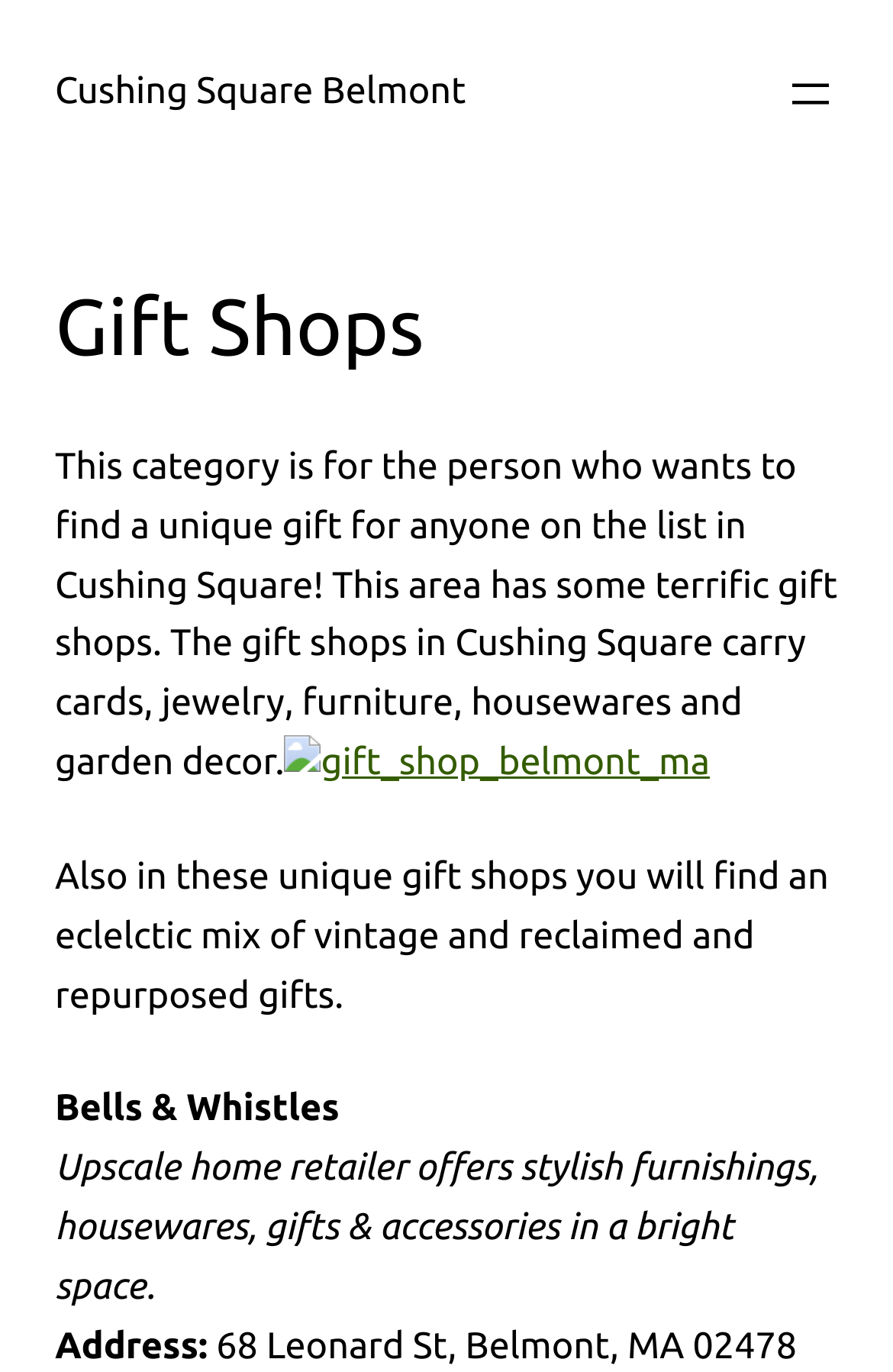Bounding box coordinates are specified in the format (top-left x, top-left y, bottom-right x, bottom-right y). All values are floating point numbers bounded between 0 and 1. Please provide the bounding box coordinate of the region this sentence describes: Cushing Square Belmont

[0.062, 0.053, 0.522, 0.083]